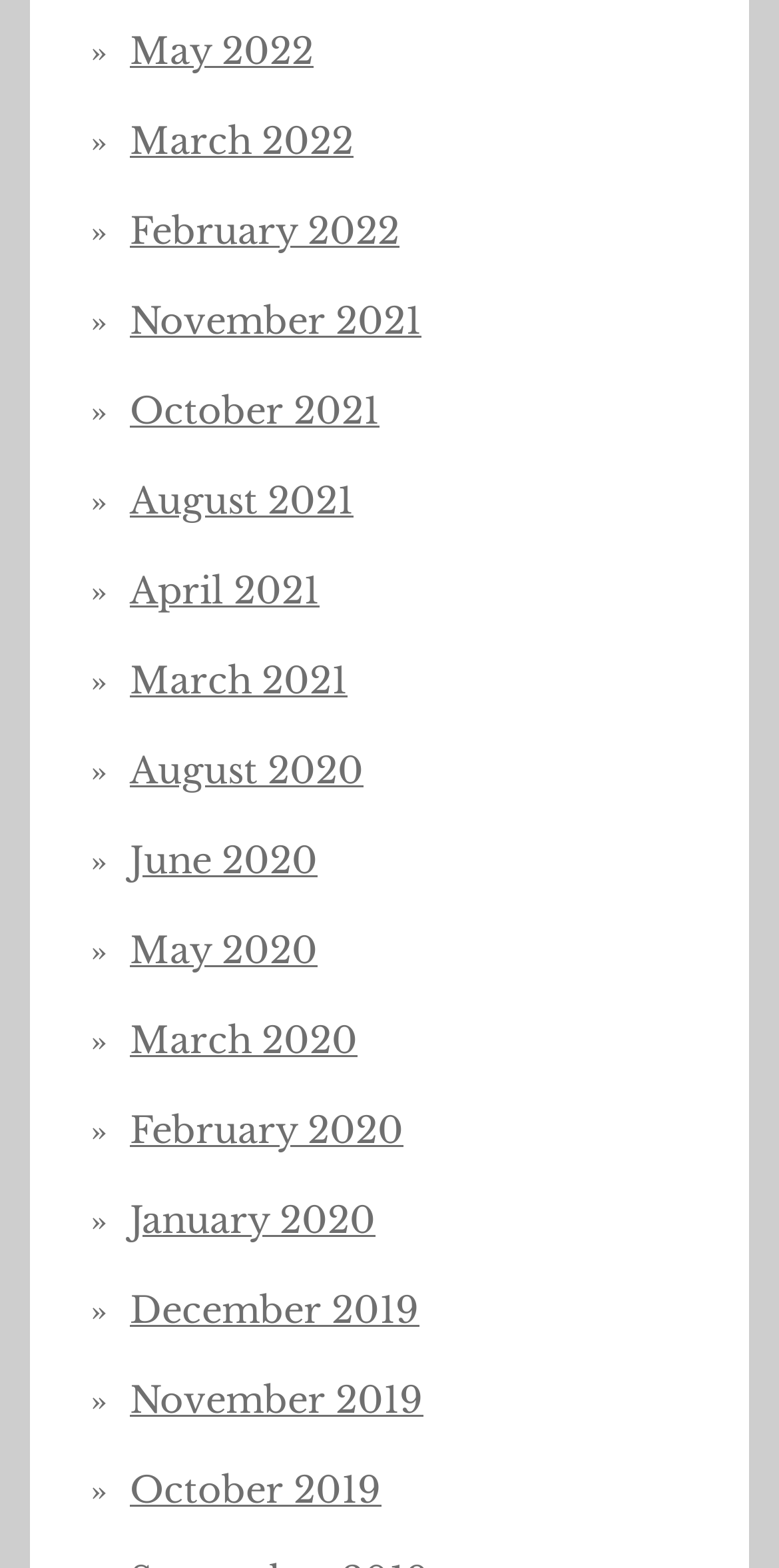Are the links listed in chronological order?
Please provide a single word or phrase based on the screenshot.

Yes